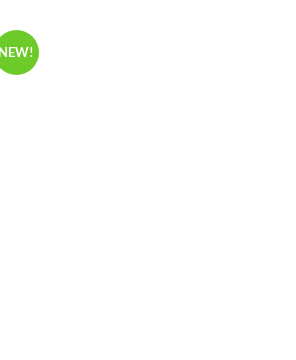What is the purpose of the 'NEW!' badge on the shirt?
Based on the image, give a one-word or short phrase answer.

Signaling its recent arrival